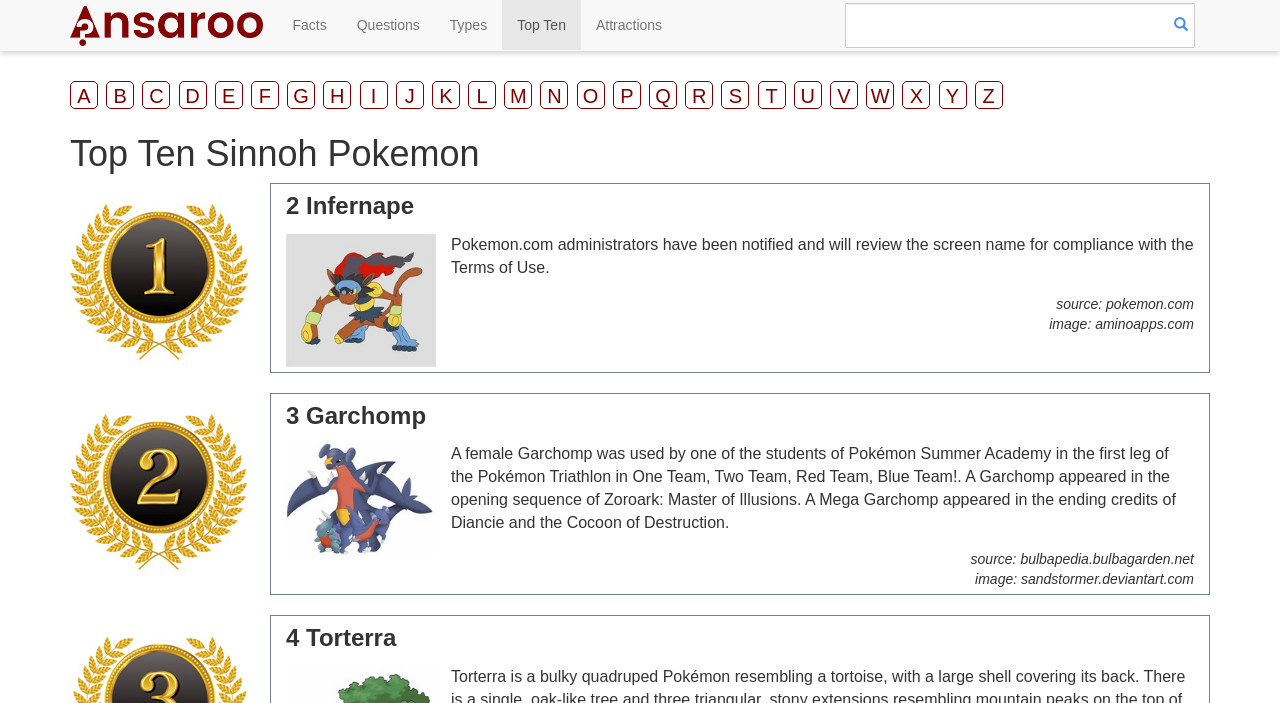Explain the webpage in detail.

The webpage is about the top ten Sinnoh Pokémon, with a heading at the top center of the page. Below the heading, there are 26 alphabetically arranged links, from 'A' to 'Z', positioned horizontally across the page. 

On the top right corner, there is a textbox and a button. Above the textbox, there are six links: 'Facts', 'Questions', 'Types', 'Top Ten', and 'Attractions', arranged horizontally.

The main content of the webpage is a list of Pokémon, each with a corresponding image and text description. The list starts with '2 Infernape', followed by '3 Garchomp', and then '4 Torterra'. Each Pokémon's information is displayed in a vertical block, with the Pokémon's name and image at the top, and the text description below. The text descriptions provide information about the Pokémon's appearances in various Pokémon media, such as the Pokémon Summer Academy and the Pokémon Triathlon.

There are also links to external sources, such as pokemon.com, aminoapps.com, bulbapedia.bulbagarden.net, and sandstormer.deviantart.com, which provide additional information about the Pokémon. These links are scattered throughout the text descriptions.